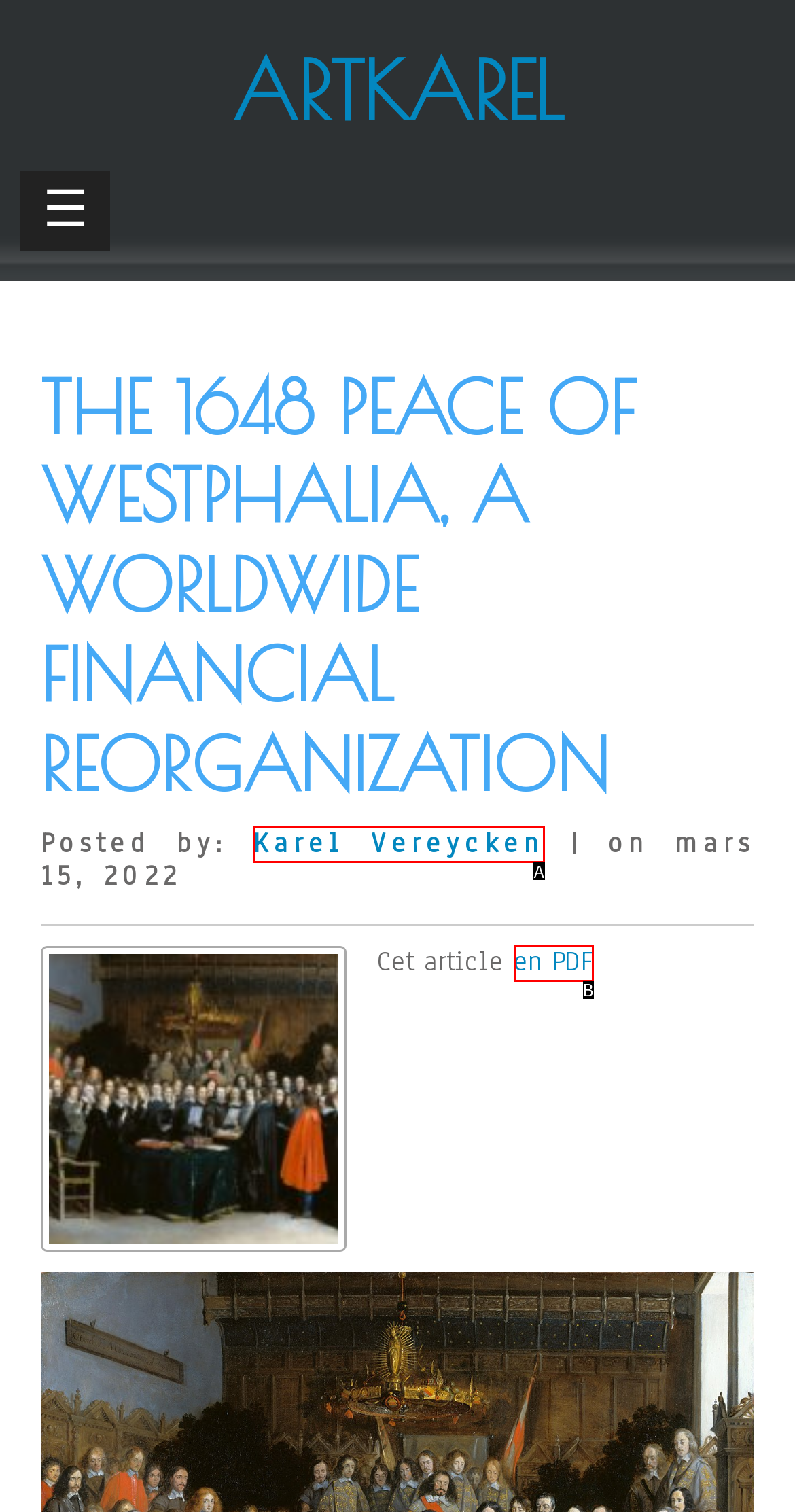Match the element description to one of the options: en PDF
Respond with the corresponding option's letter.

B